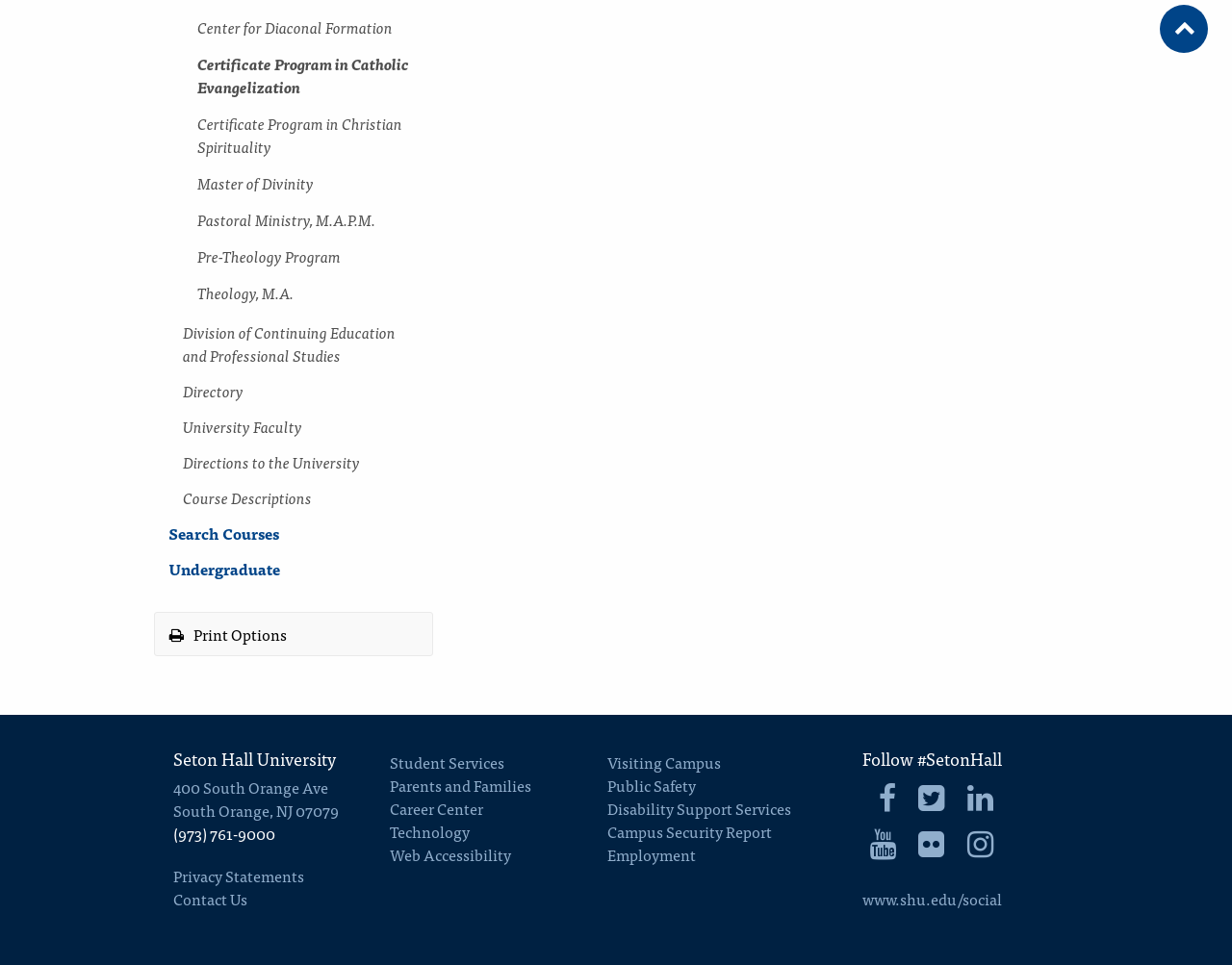Can you look at the image and give a comprehensive answer to the question:
What is the address of the university?

I found the answer by looking at the static text elements that contain the address information, which are located below the university name.